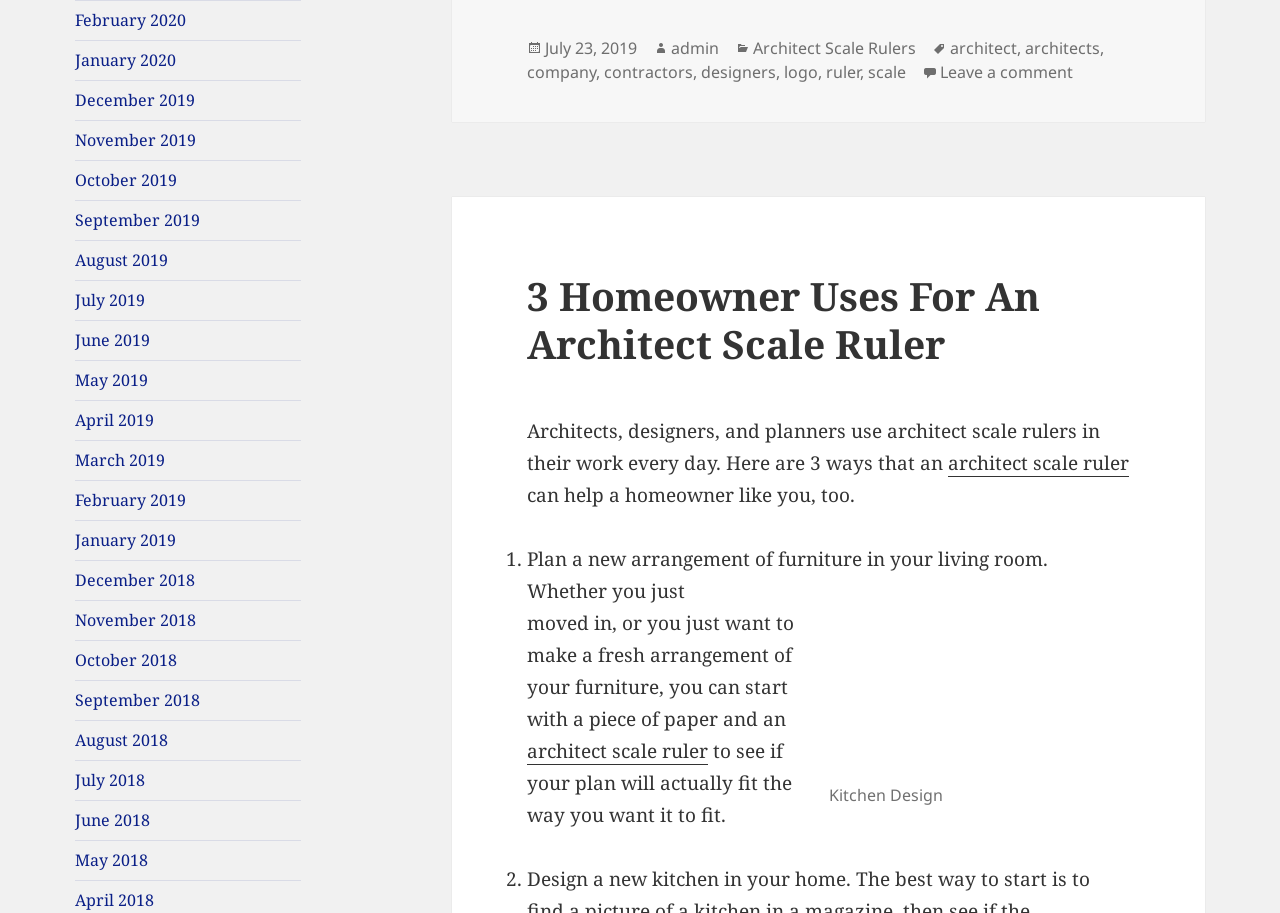Please respond to the question with a concise word or phrase:
What is the category of the article?

Architect Scale Rulers